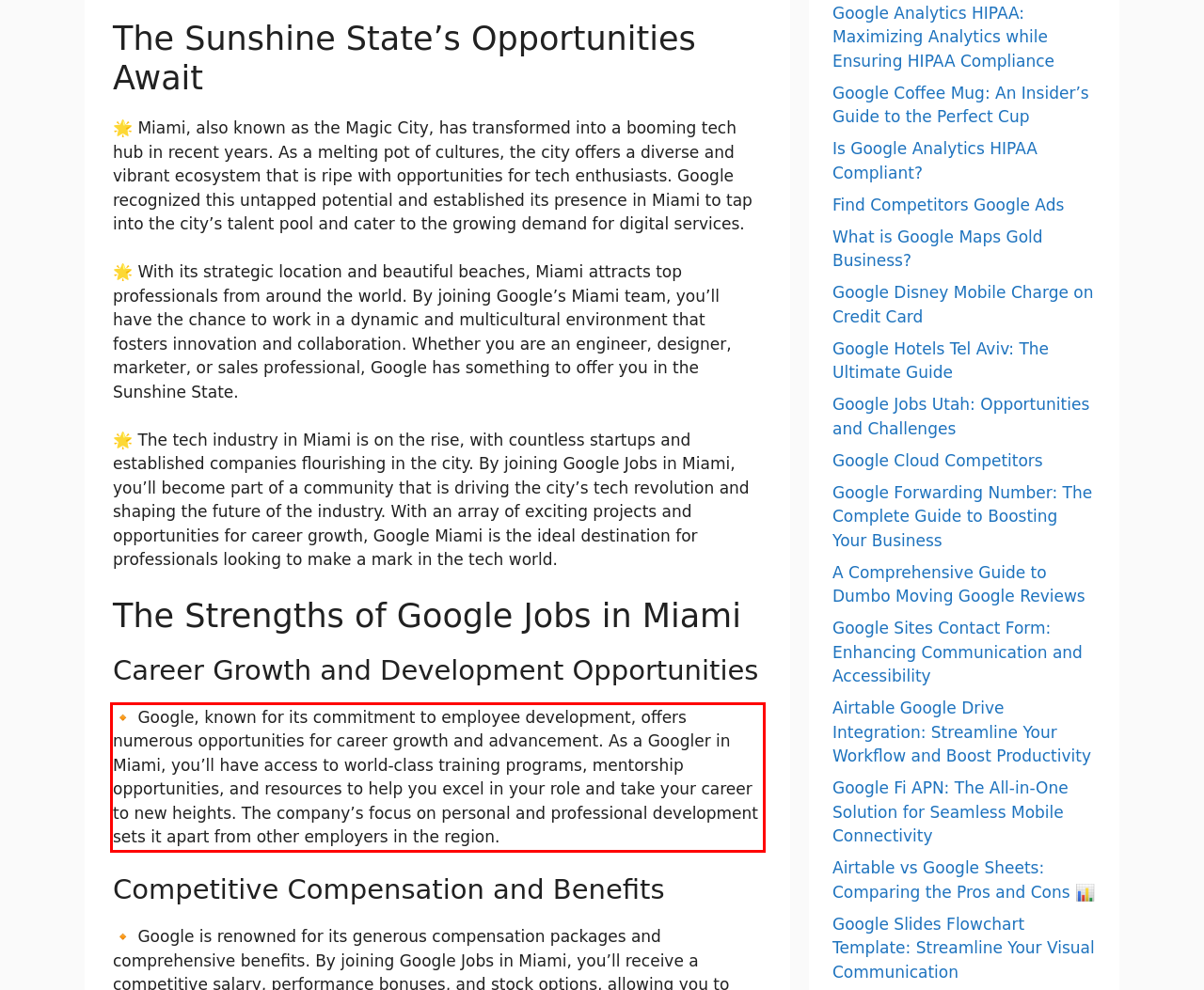You are looking at a screenshot of a webpage with a red rectangle bounding box. Use OCR to identify and extract the text content found inside this red bounding box.

🔸 Google, known for its commitment to employee development, offers numerous opportunities for career growth and advancement. As a Googler in Miami, you’ll have access to world-class training programs, mentorship opportunities, and resources to help you excel in your role and take your career to new heights. The company’s focus on personal and professional development sets it apart from other employers in the region.